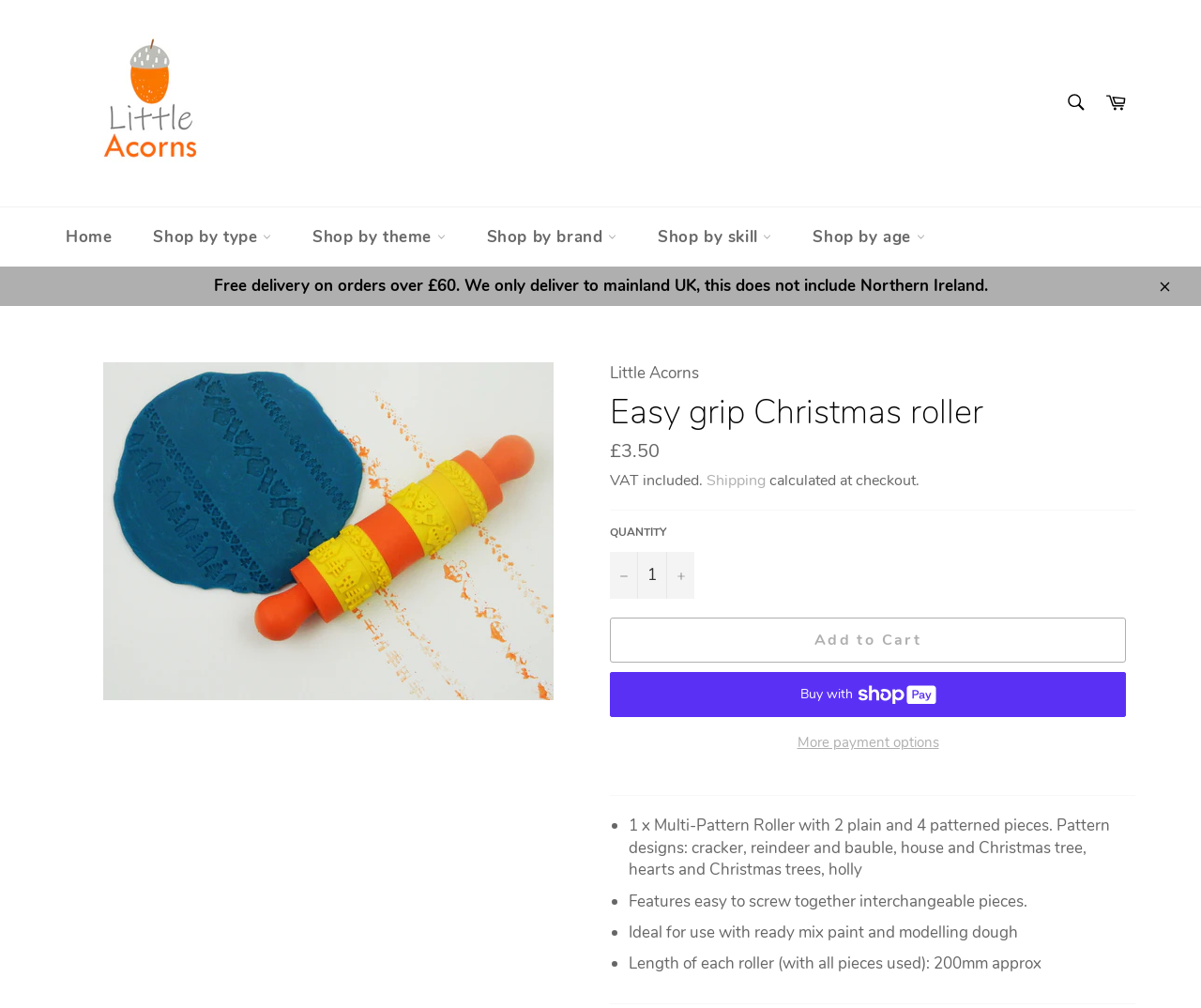Determine the bounding box coordinates for the clickable element required to fulfill the instruction: "Add to Cart". Provide the coordinates as four float numbers between 0 and 1, i.e., [left, top, right, bottom].

[0.508, 0.612, 0.938, 0.657]